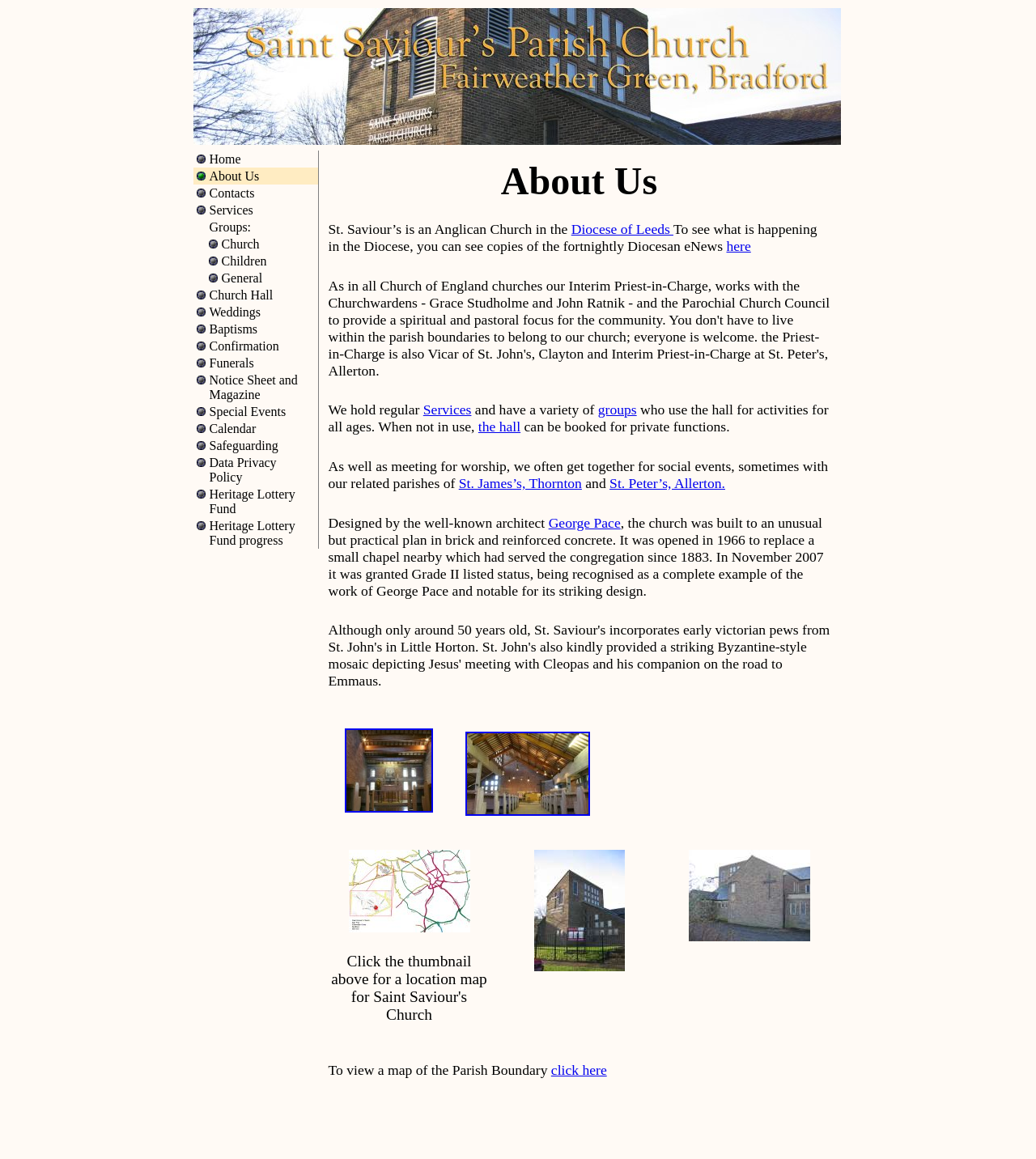Provide a short answer using a single word or phrase for the following question: 
What is the purpose of the hall?

For activities and private functions